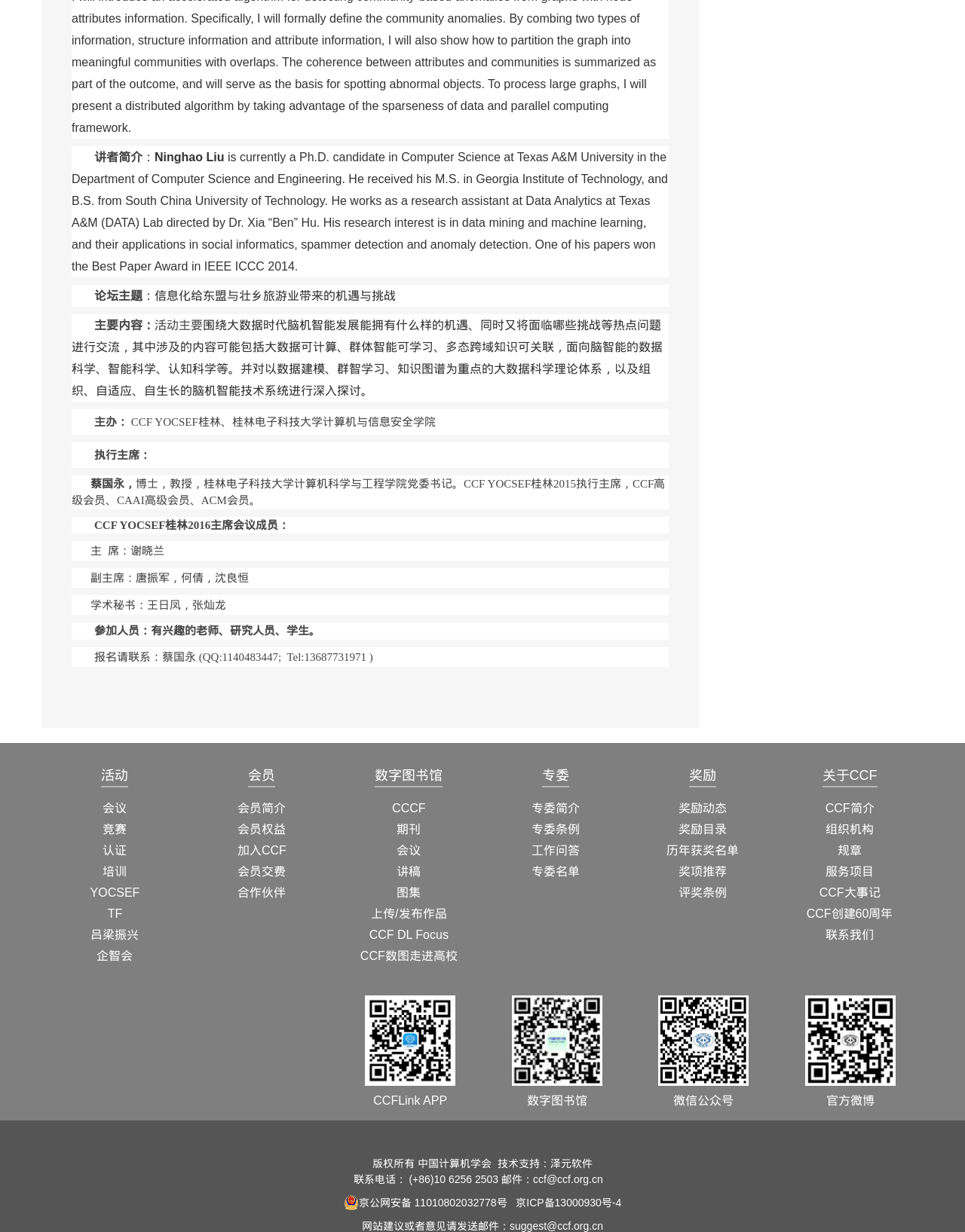Predict the bounding box for the UI component with the following description: "aria-label="search form" name="s" placeholder="Search"".

None